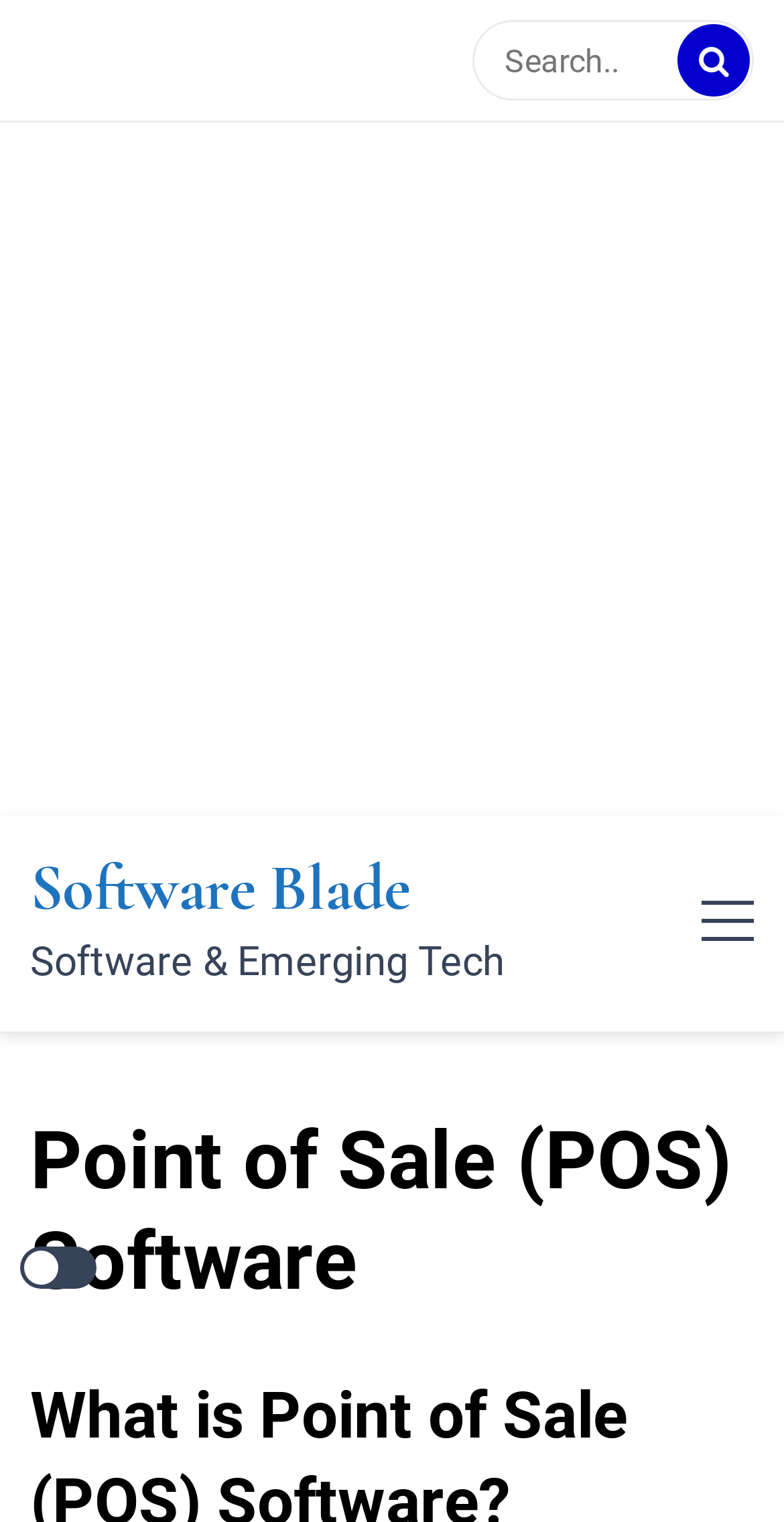Using the information in the image, give a comprehensive answer to the question: 
What type of software is highlighted?

The heading 'Point of Sale (POS) Software' suggests that this type of software is being highlighted or featured on the webpage.